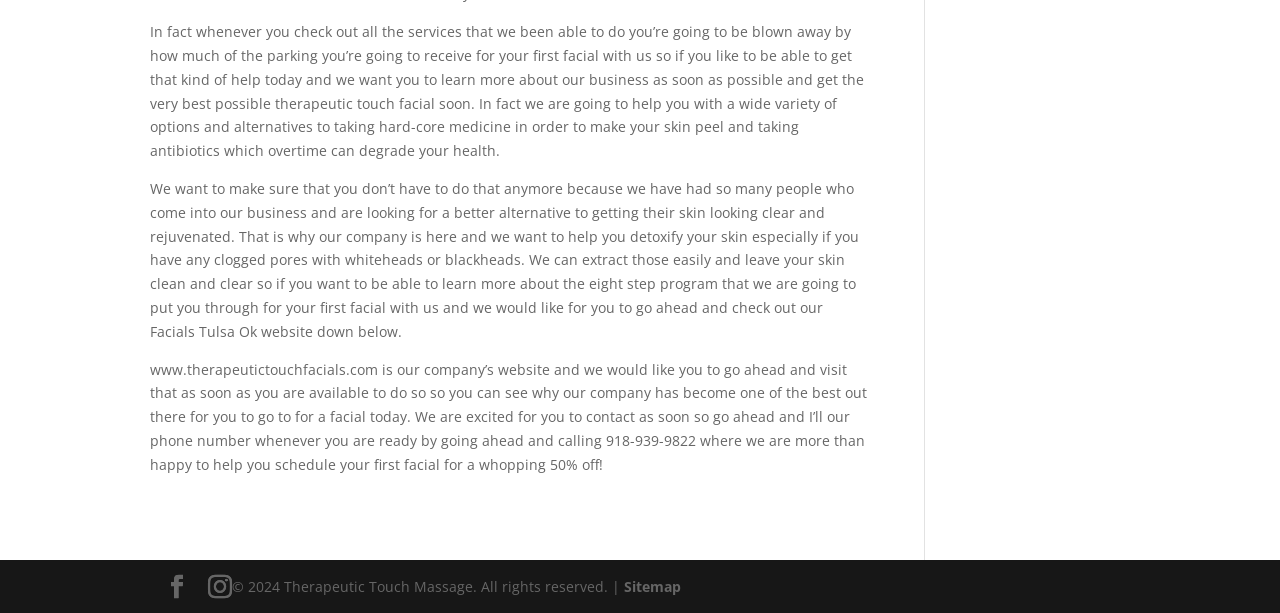Find the bounding box coordinates of the UI element according to this description: "Gas Turbine Flow Meter".

None